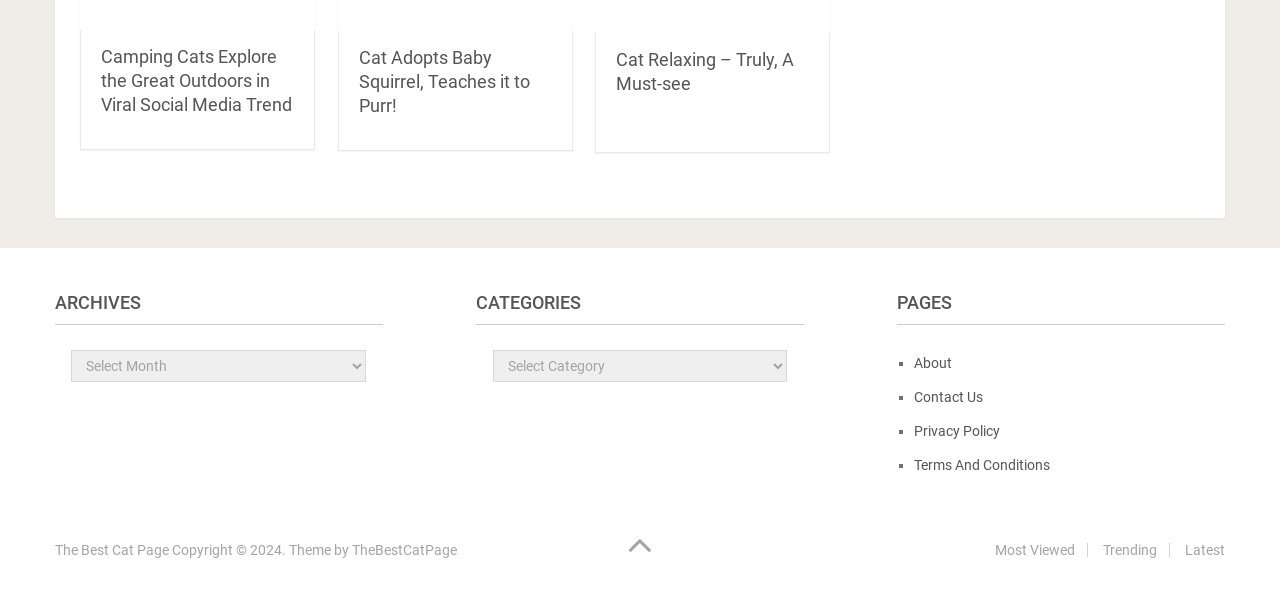Can you find the bounding box coordinates for the element to click on to achieve the instruction: "Go to 'About' page"?

[0.714, 0.598, 0.744, 0.625]